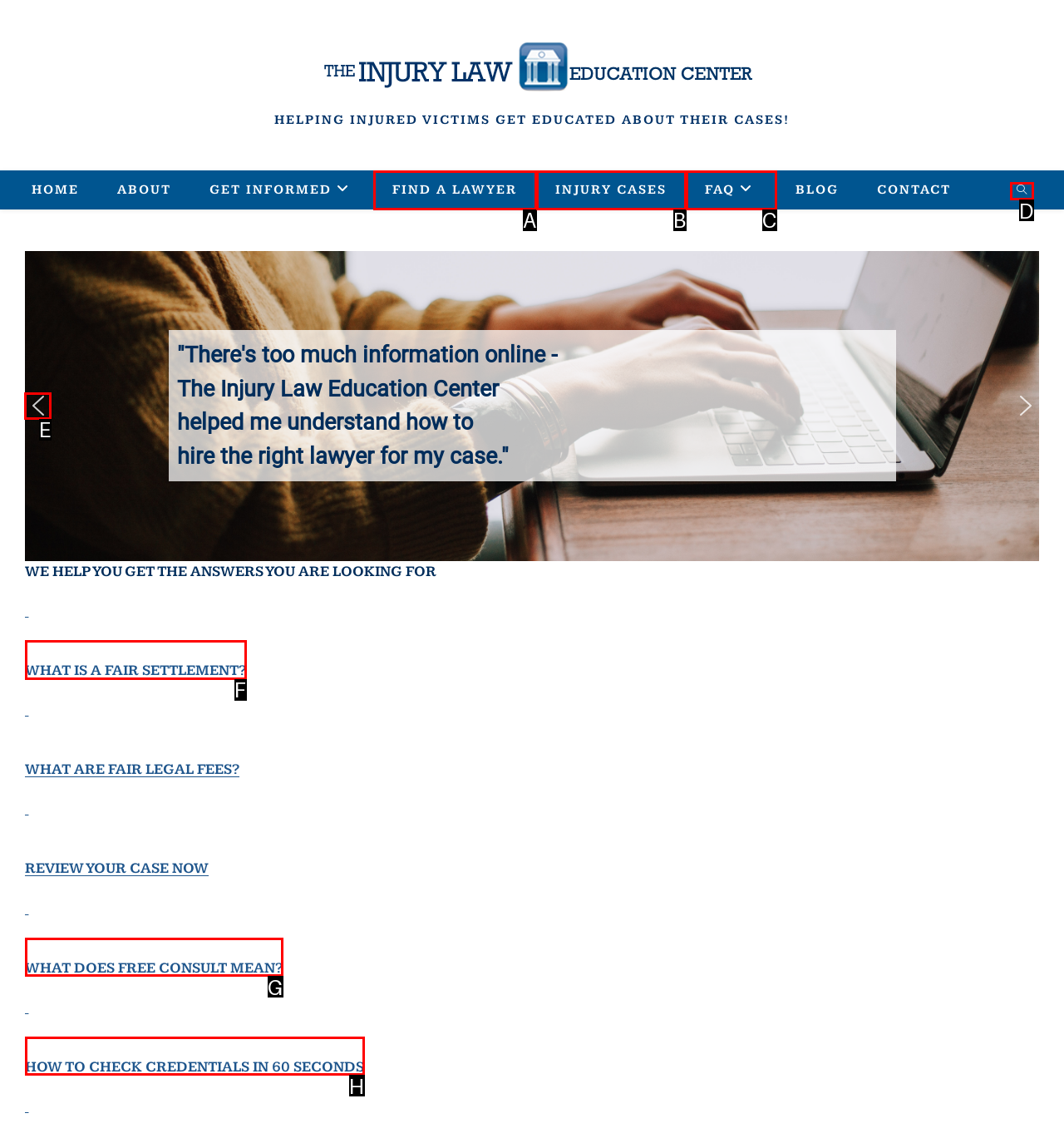Select the appropriate HTML element to click for the following task: Click the 'previous arrow' button
Answer with the letter of the selected option from the given choices directly.

E